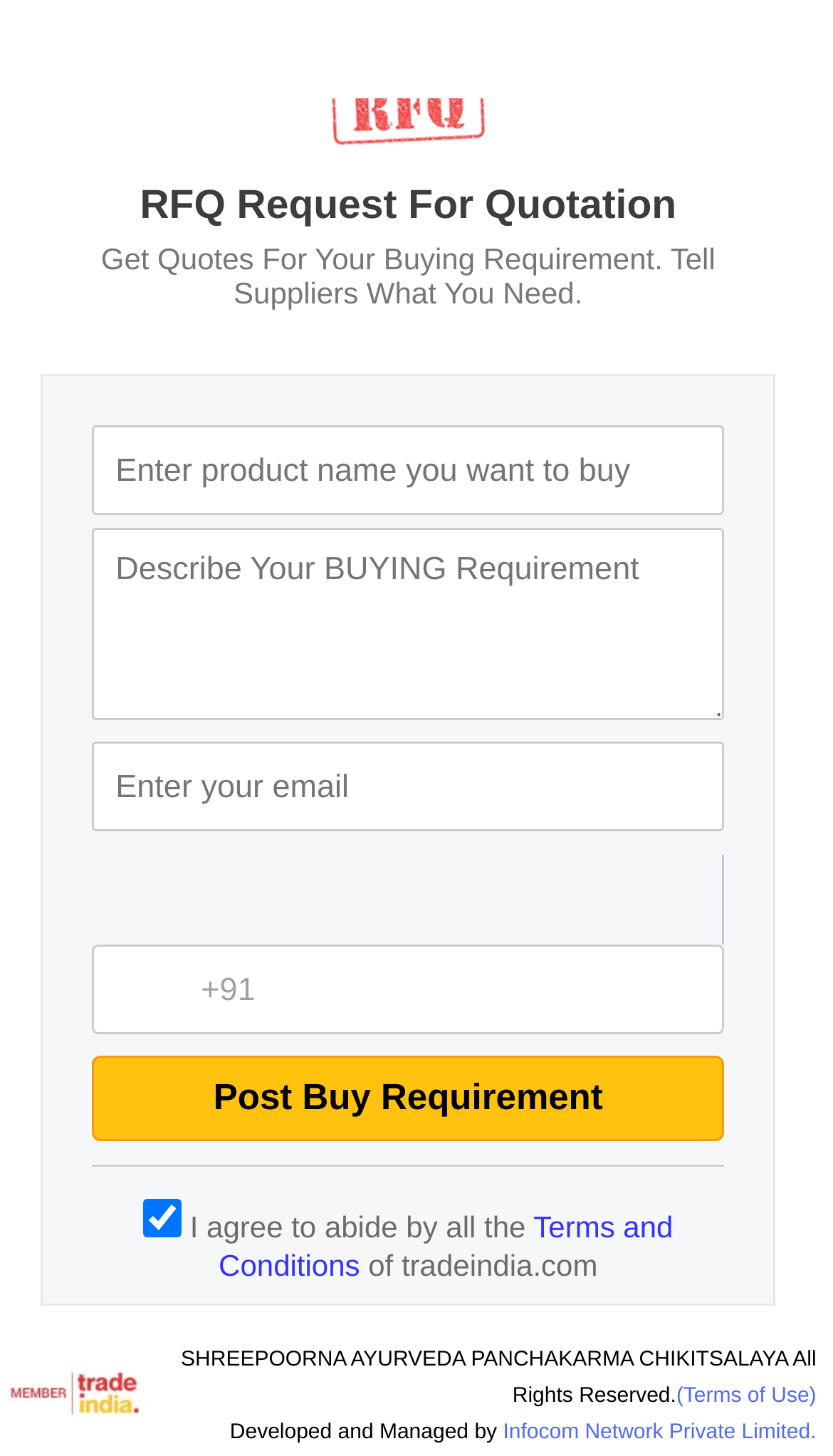What is the company name mentioned at the bottom of the webpage?
Refer to the image and provide a one-word or short phrase answer.

Infocom Network Private Limited